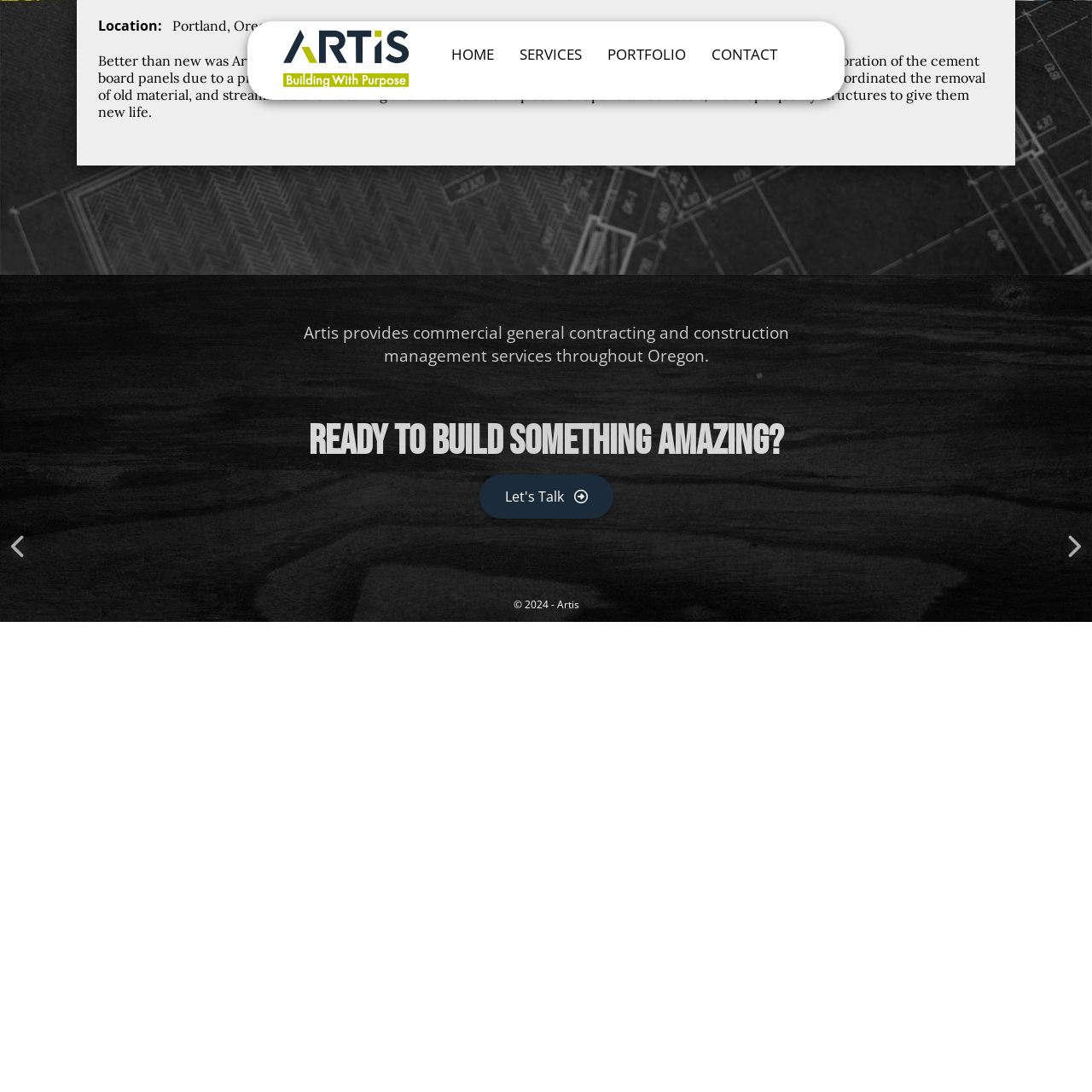What is the name of the company?
Please describe in detail the information shown in the image to answer the question.

The name of the company can be found in the top-left corner of the webpage, where it is written as 'Artis' in a heading element, and also as a link element with the same text.